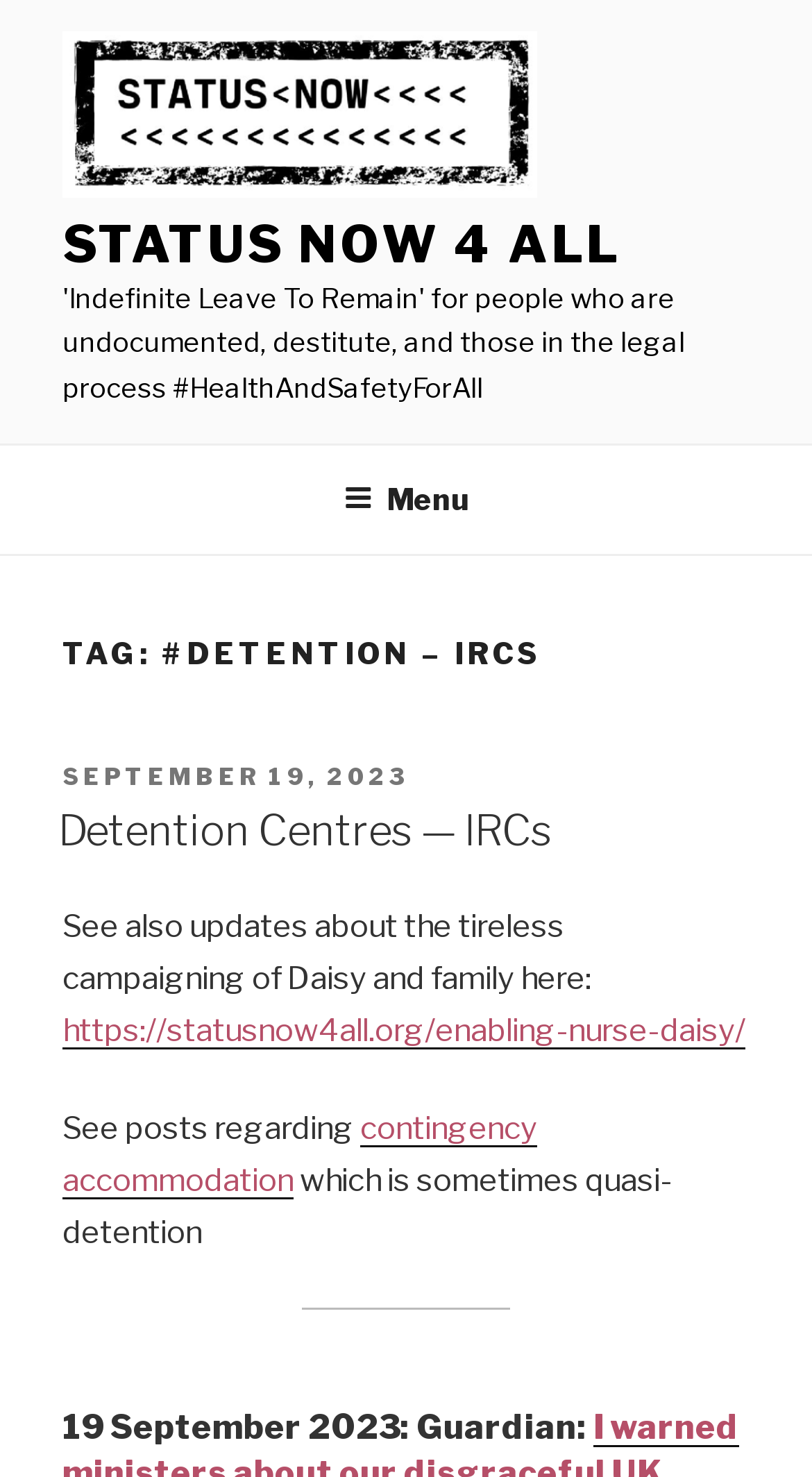Locate the bounding box coordinates of the UI element described by: "contingency accommodation". Provide the coordinates as four float numbers between 0 and 1, formatted as [left, top, right, bottom].

[0.077, 0.752, 0.662, 0.812]